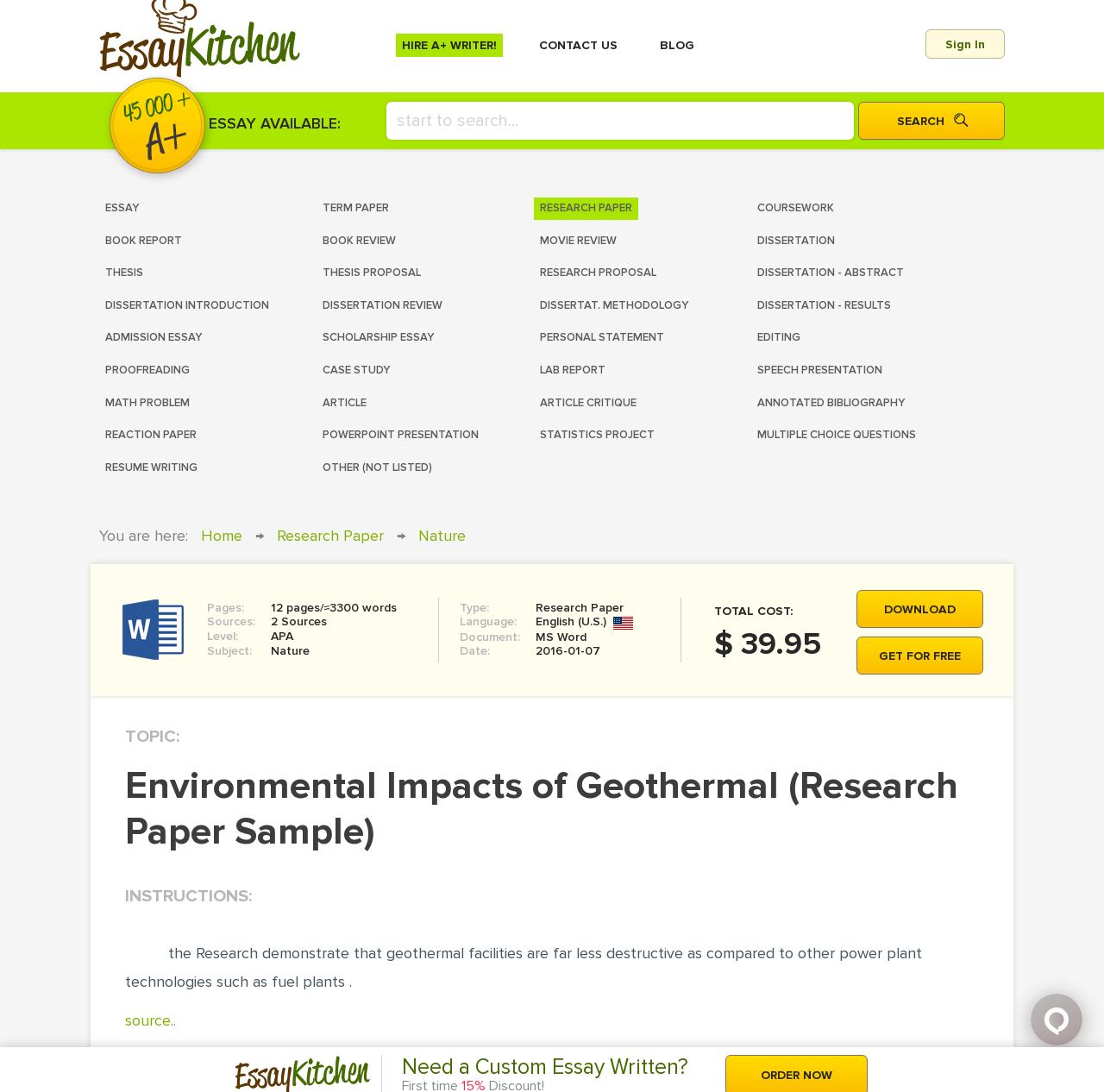Use a single word or phrase to respond to the question:
How many sources are cited in the research paper?

2 Sources